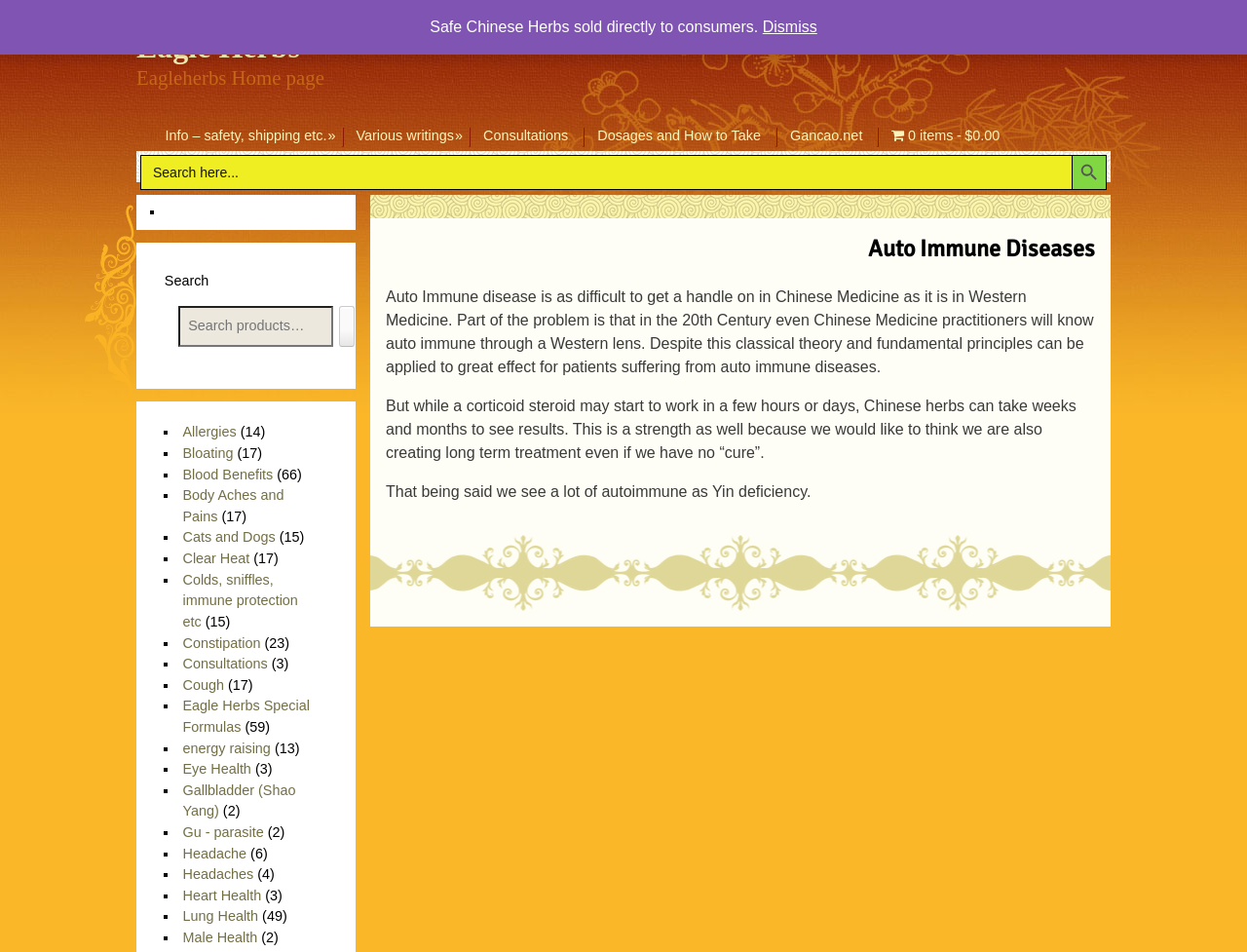Pinpoint the bounding box coordinates of the clickable area necessary to execute the following instruction: "Explore products for allergies". The coordinates should be given as four float numbers between 0 and 1, namely [left, top, right, bottom].

[0.146, 0.446, 0.19, 0.462]